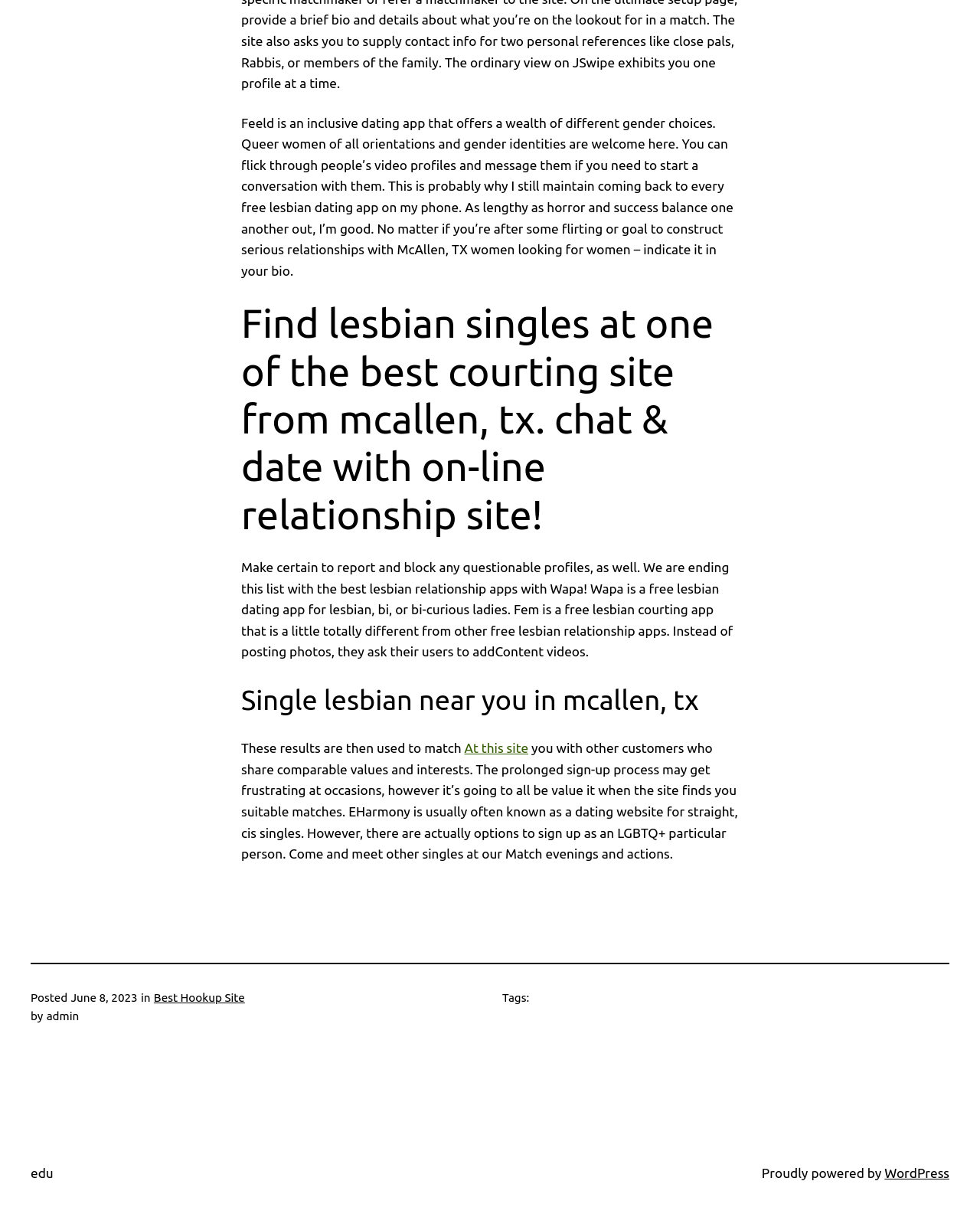Find the bounding box coordinates for the UI element that matches this description: "Best Hookup Site".

[0.157, 0.814, 0.25, 0.825]